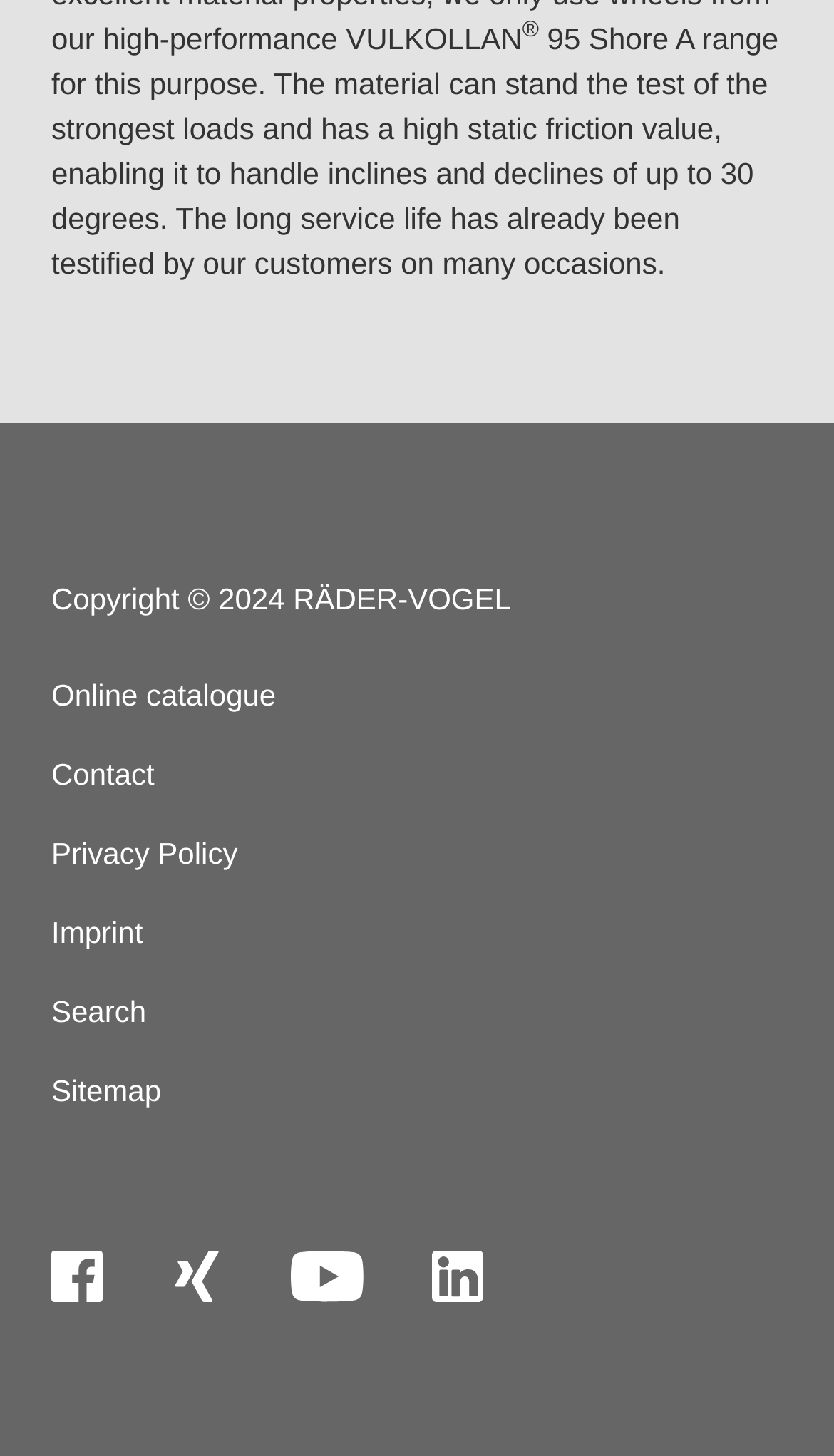How many images are in the footer?
Kindly give a detailed and elaborate answer to the question.

I counted the number of image elements in the footer section, which are located next to the links.